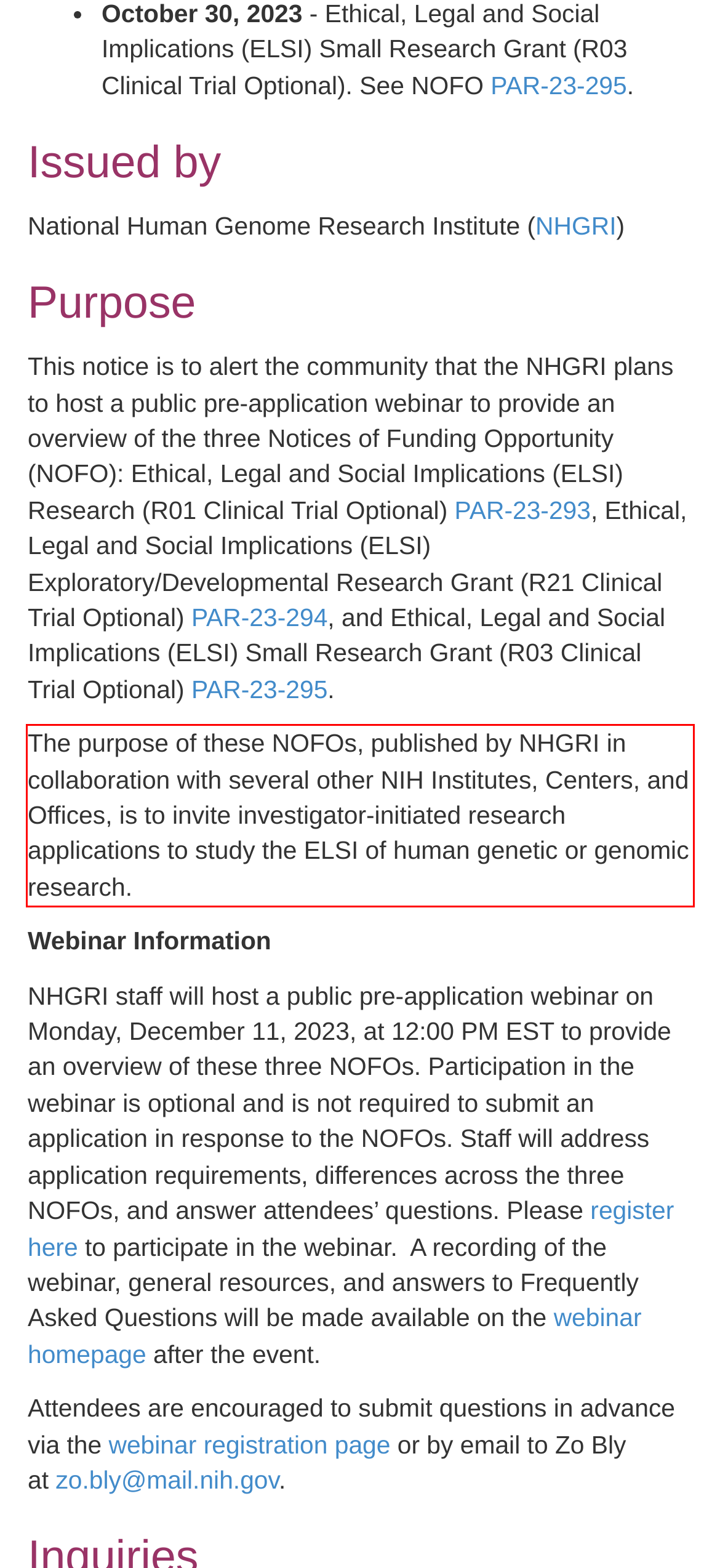Examine the webpage screenshot, find the red bounding box, and extract the text content within this marked area.

The purpose of these NOFOs, published by NHGRI in collaboration with several other NIH Institutes, Centers, and Offices, is to invite investigator-initiated research applications to study the ELSI of human genetic or genomic research.